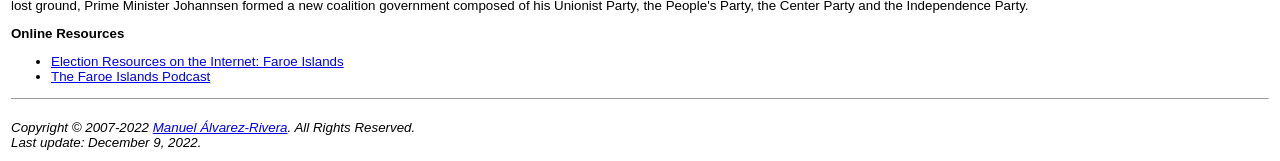Identify the bounding box for the UI element that is described as follows: "The Faroe Islands Podcast".

[0.04, 0.43, 0.164, 0.523]